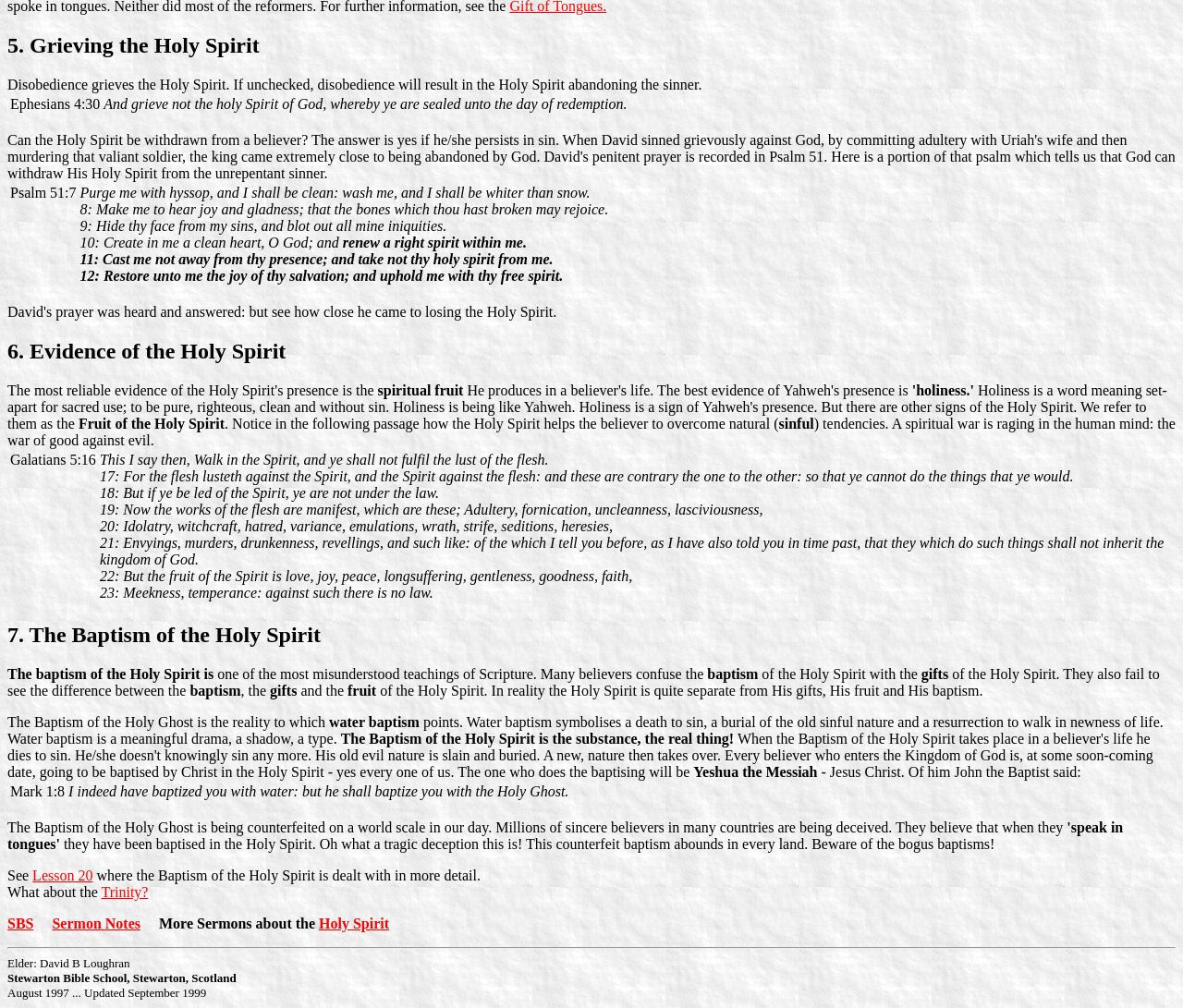Please respond to the question using a single word or phrase:
What is the difference between the baptism and gifts of the Holy Spirit?

They are separate